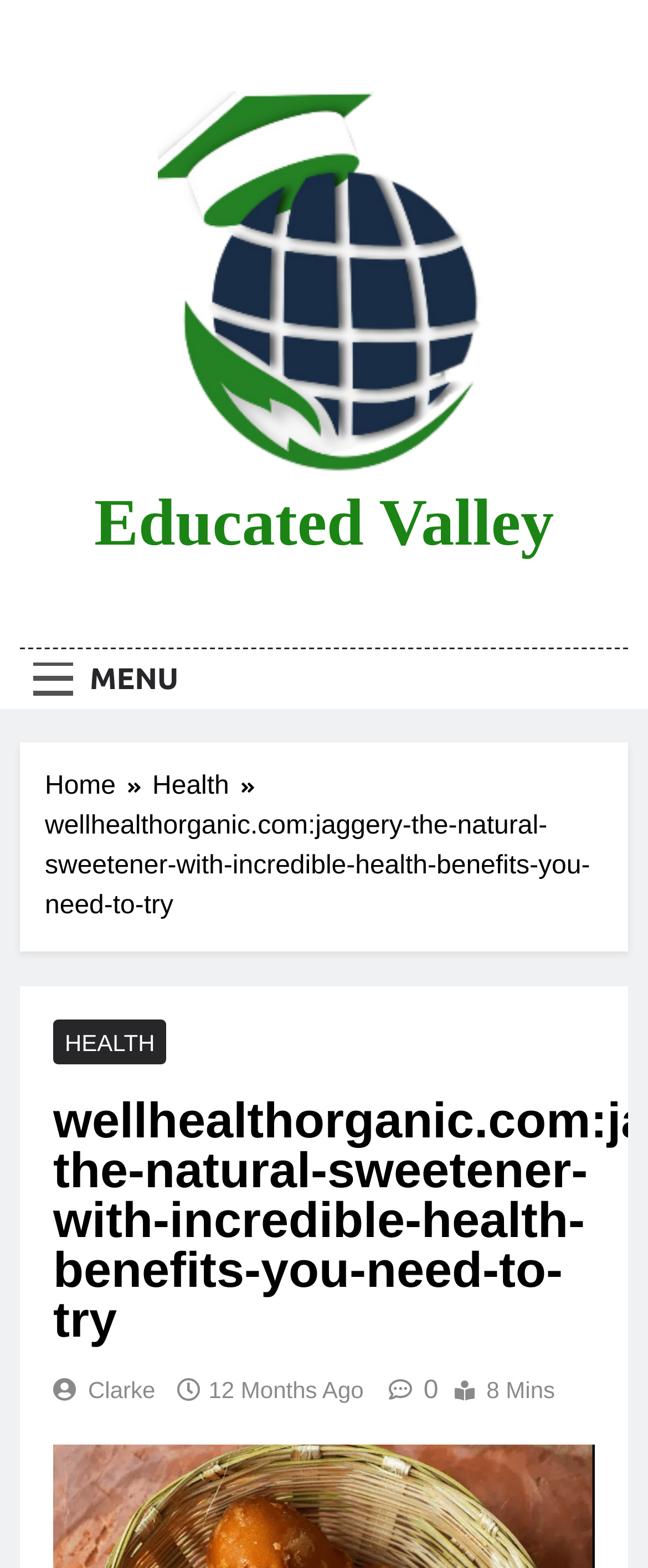Could you provide the bounding box coordinates for the portion of the screen to click to complete this instruction: "click the Educated Valley link"?

[0.244, 0.058, 0.756, 0.312]